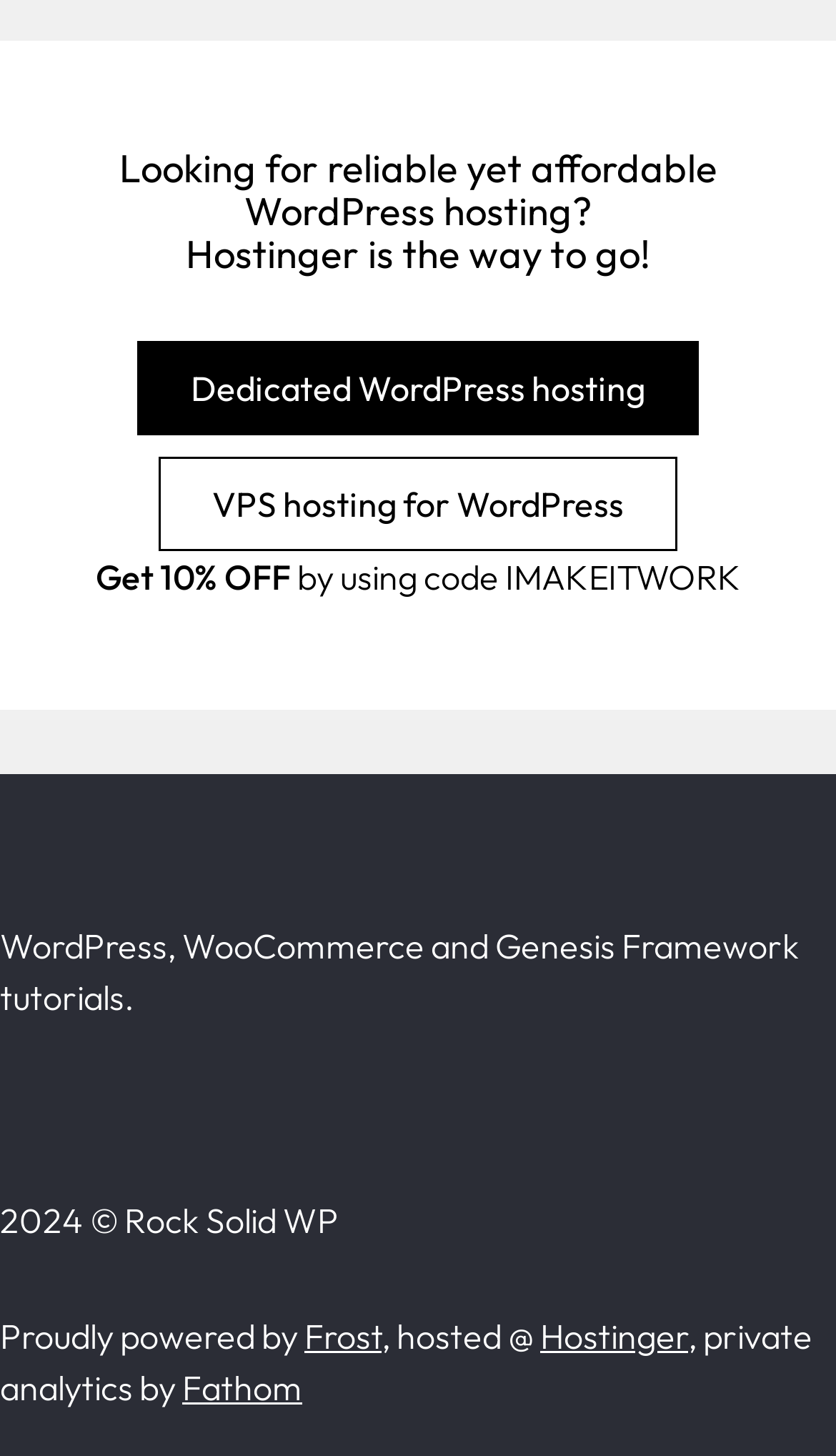Please answer the following question using a single word or phrase: 
What is the name of the website?

Rock Solid WP